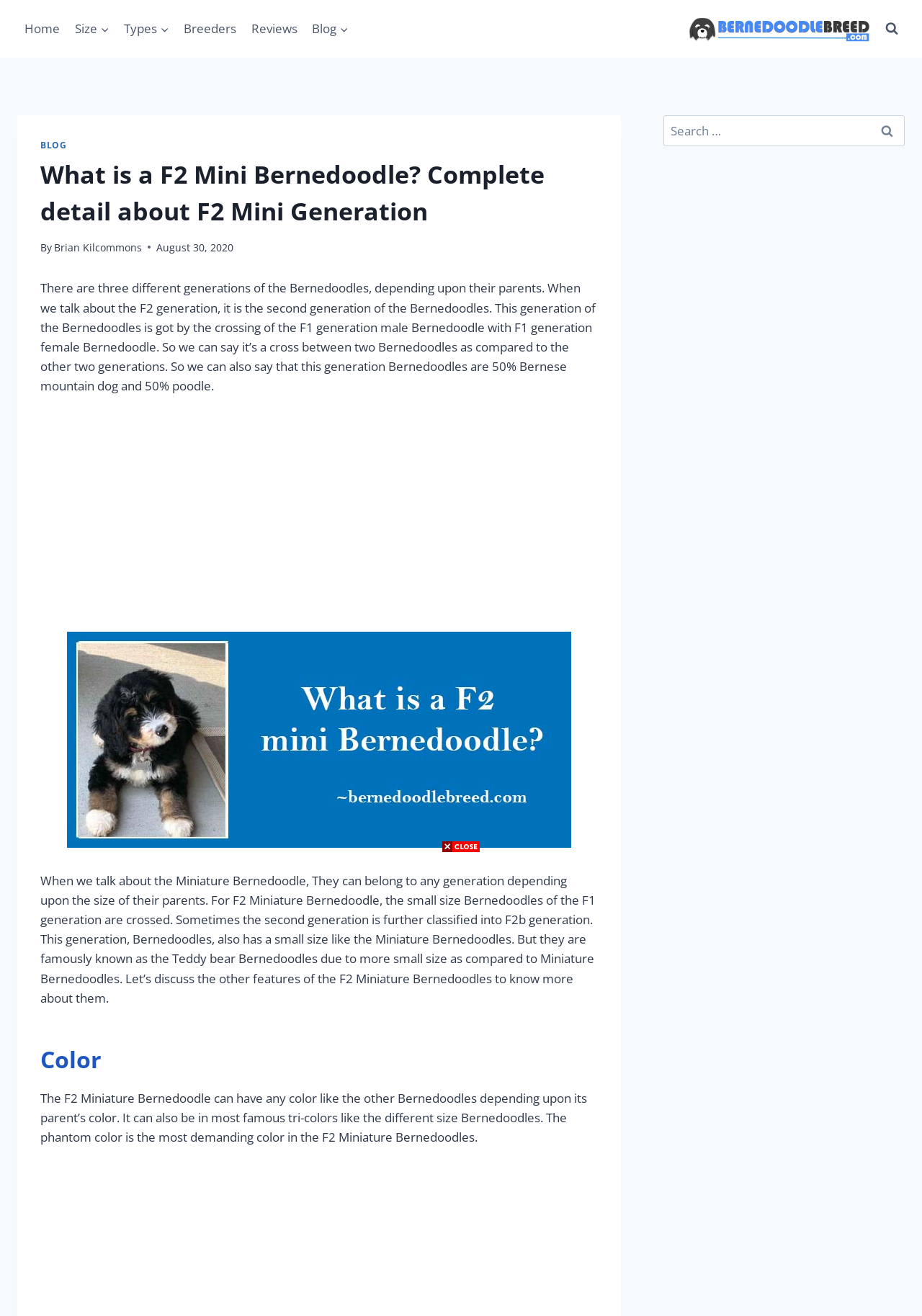Using the given description, provide the bounding box coordinates formatted as (top-left x, top-left y, bottom-right x, bottom-right y), with all values being floating point numbers between 0 and 1. Description: Search

None